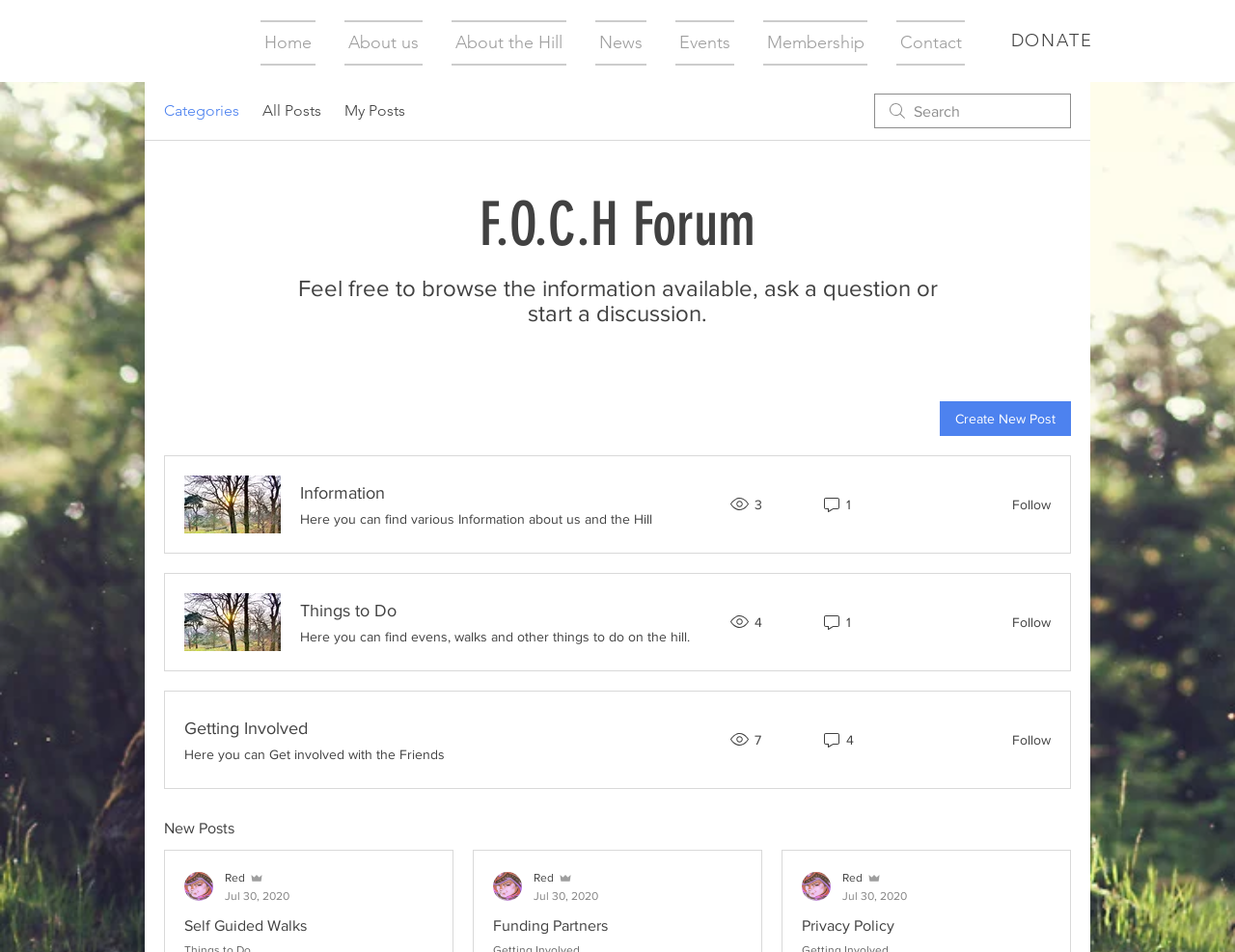Respond to the following question using a concise word or phrase: 
What is the name of the forum?

F.O.C.H Forum